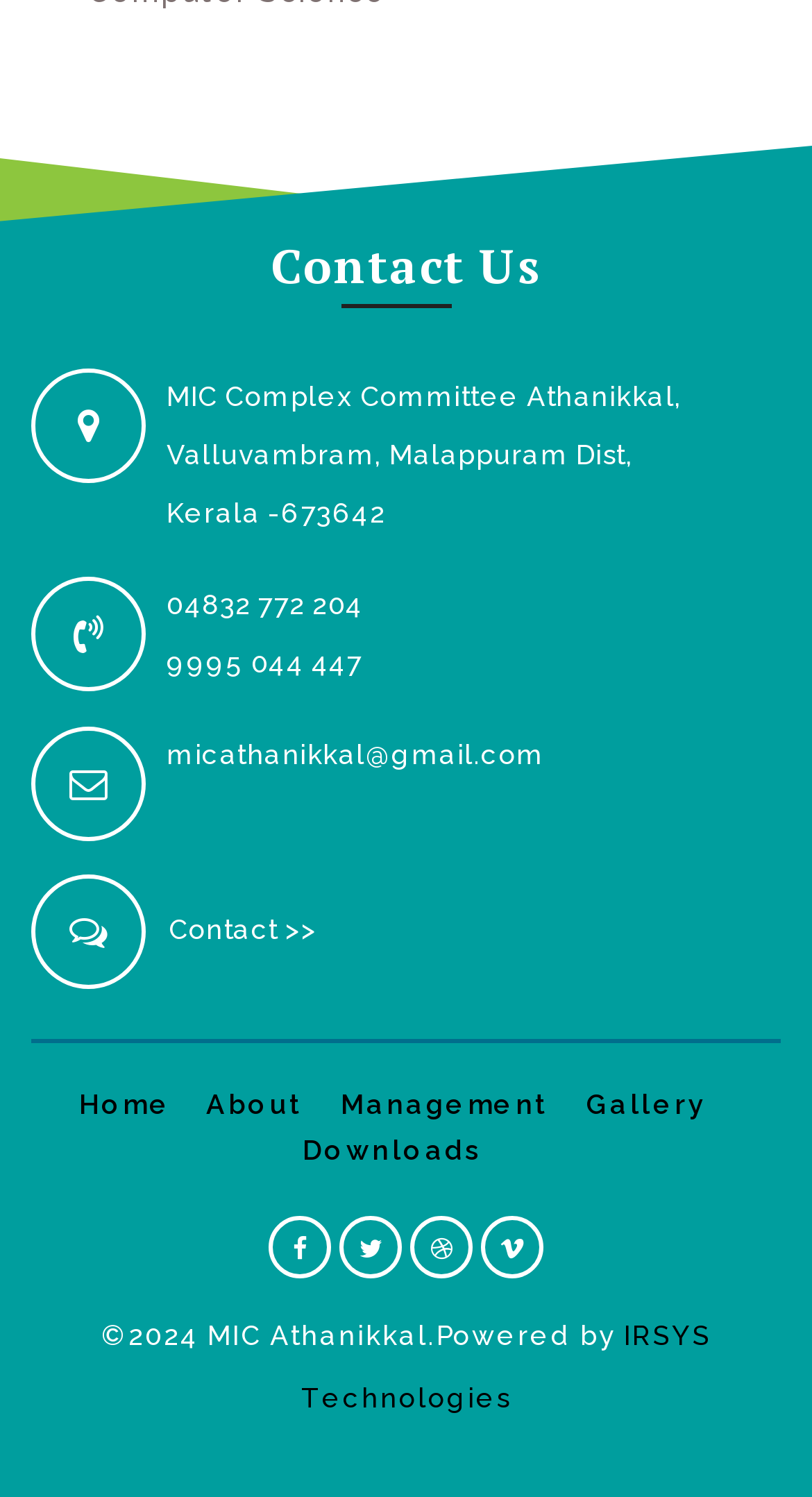Could you find the bounding box coordinates of the clickable area to complete this instruction: "View Gallery"?

[0.722, 0.727, 0.869, 0.748]